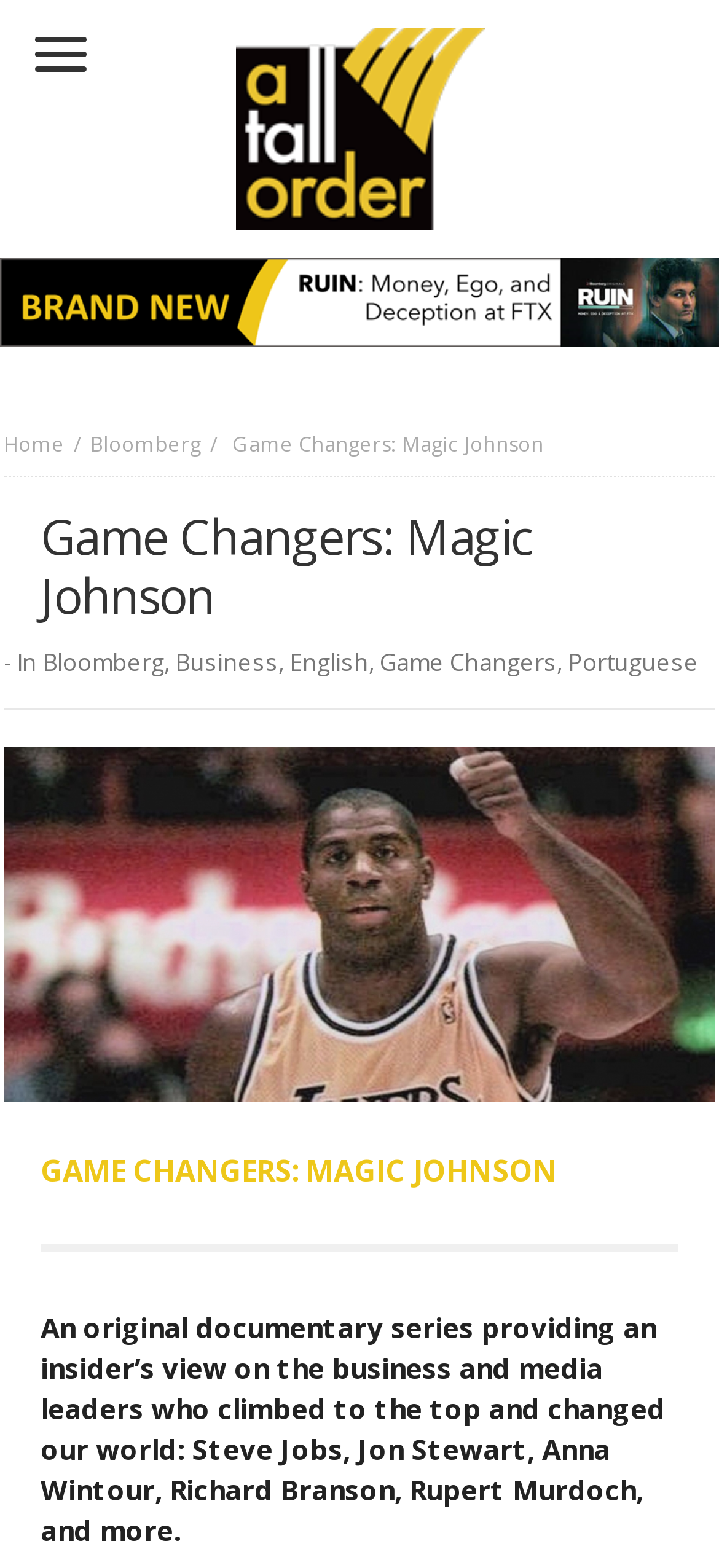Give a short answer to this question using one word or a phrase:
What is the topic of the documentary series?

Business and media leaders